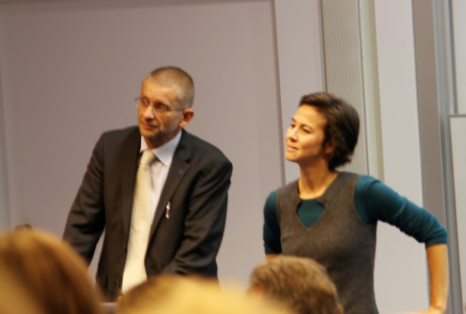Respond to the question below with a single word or phrase: What is the topic of discussion in the image?

Women's leadership